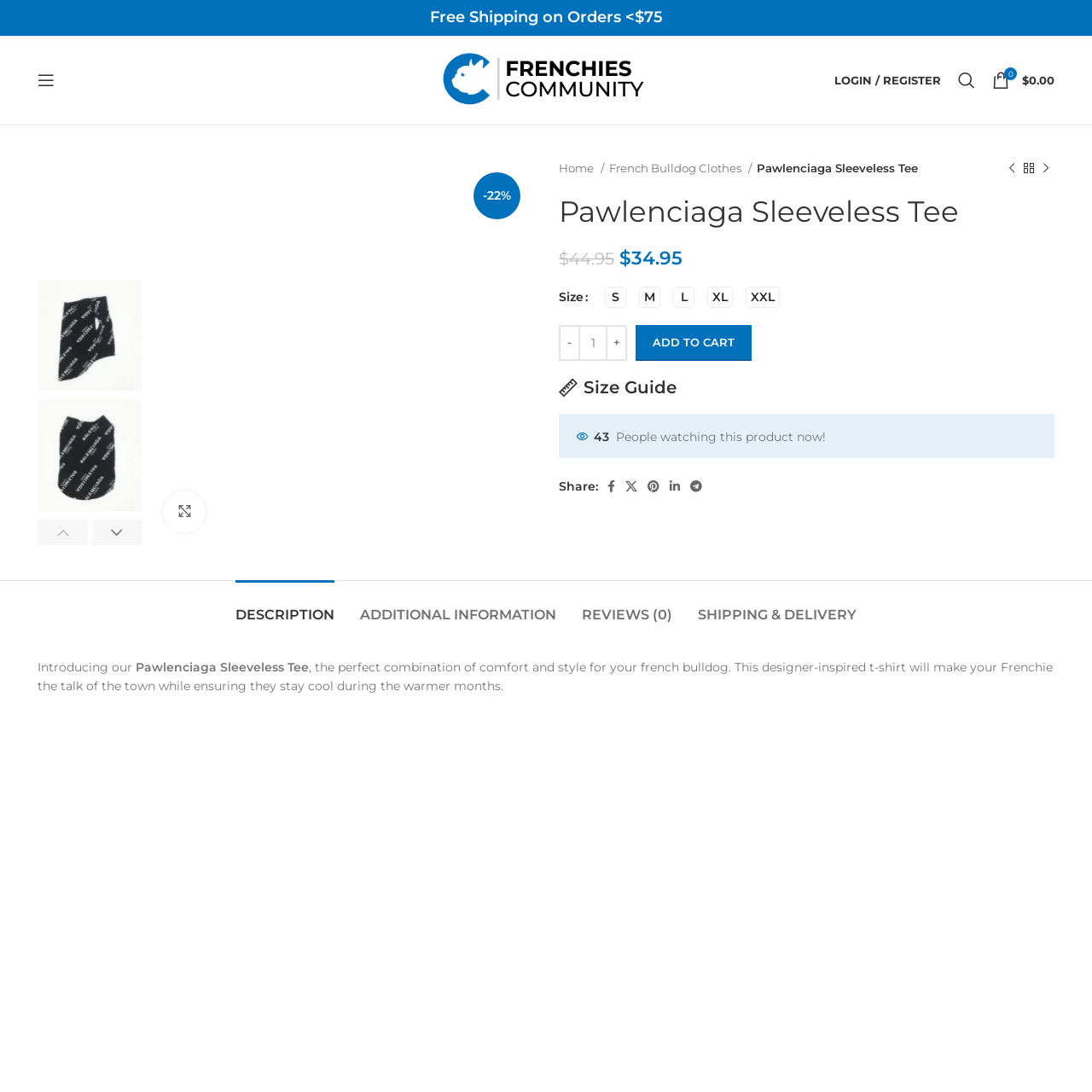Focus on the content inside the red-outlined area of the image and answer the ensuing question in detail, utilizing the information presented: What is the primary color of the tee?

According to the caption, the black design is perfect for showcasing the pet's personality, implying that the primary color of the tee is black.